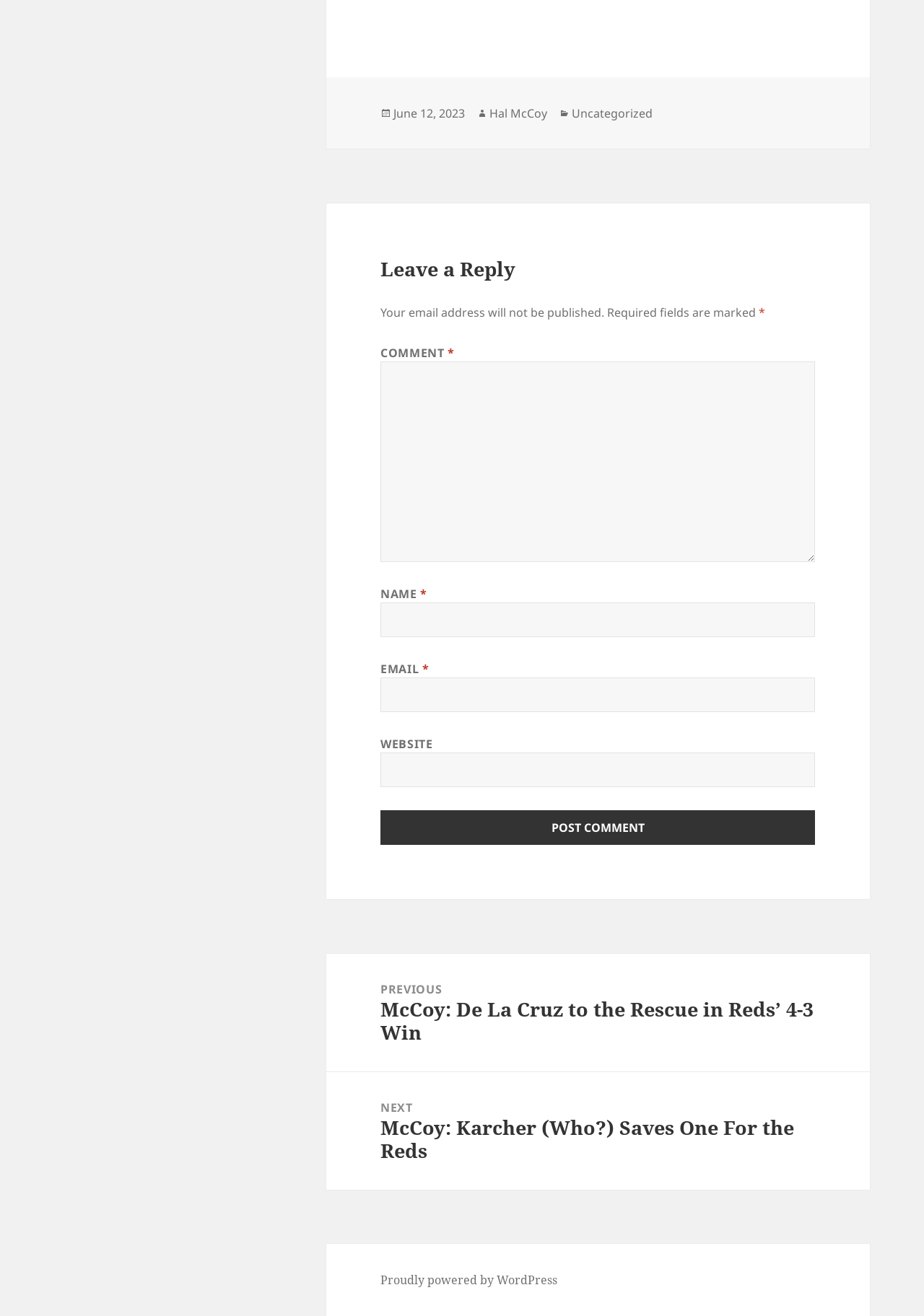Locate the coordinates of the bounding box for the clickable region that fulfills this instruction: "Enter your name".

[0.412, 0.458, 0.882, 0.484]